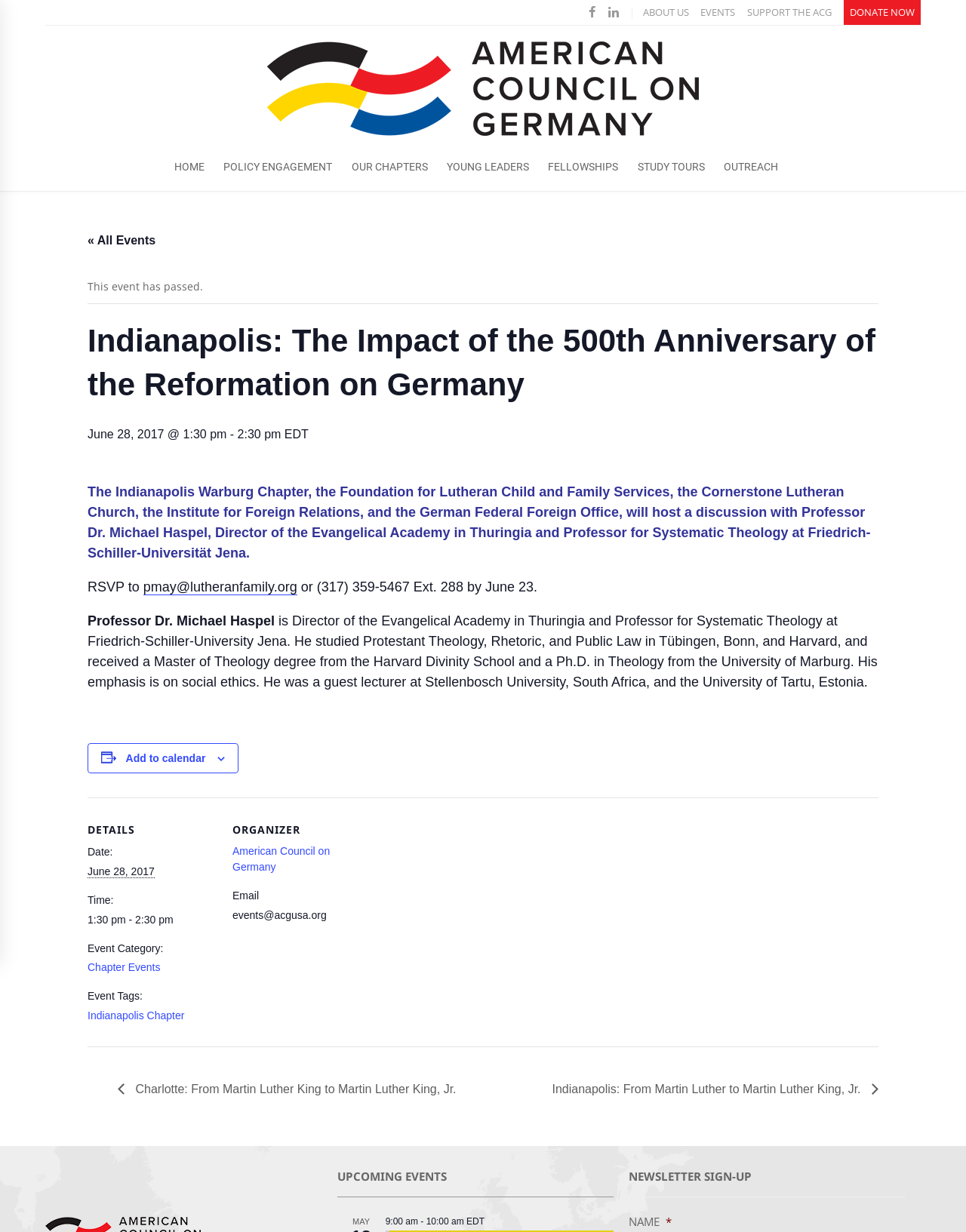Please locate the bounding box coordinates of the element that should be clicked to achieve the given instruction: "Click the 'ABOUT US' link".

[0.665, 0.0, 0.713, 0.02]